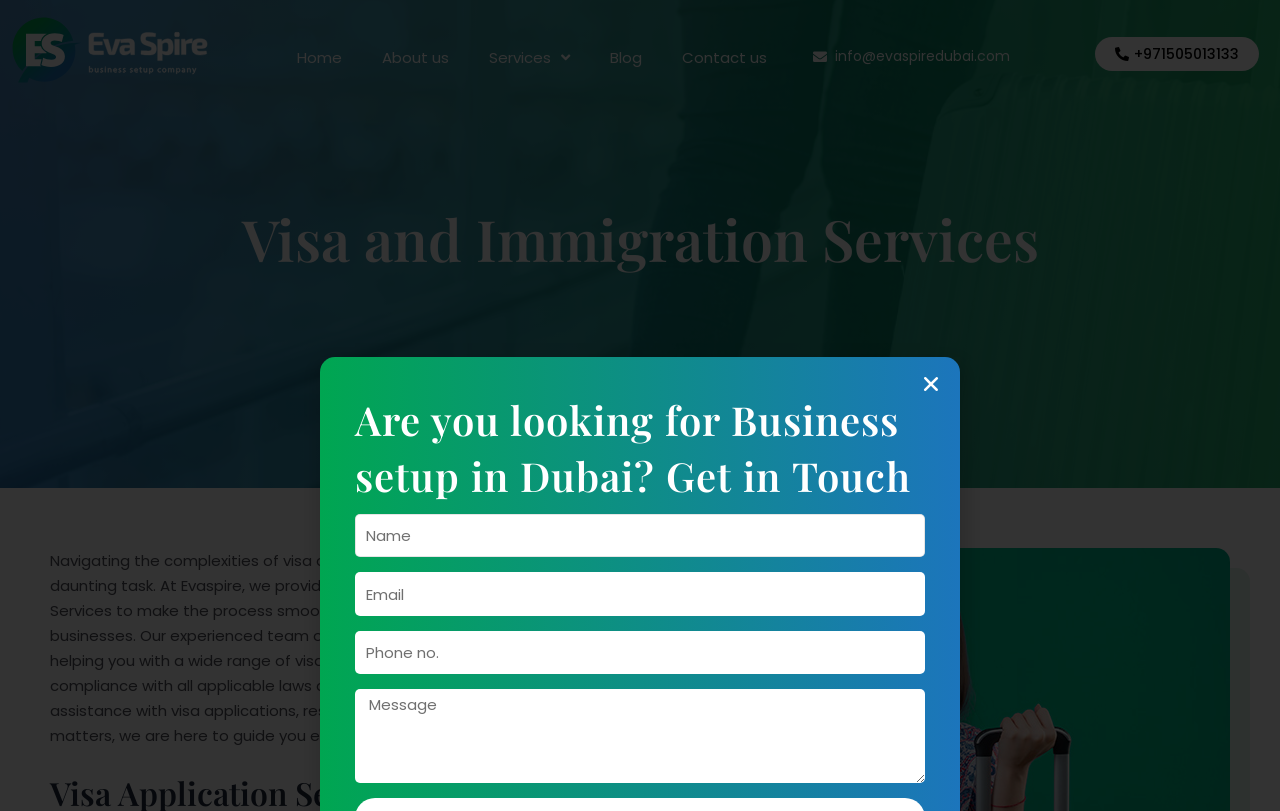What is the purpose of the company's services?
Answer the question with a single word or phrase derived from the image.

To make visa and immigration processes smooth and hassle-free